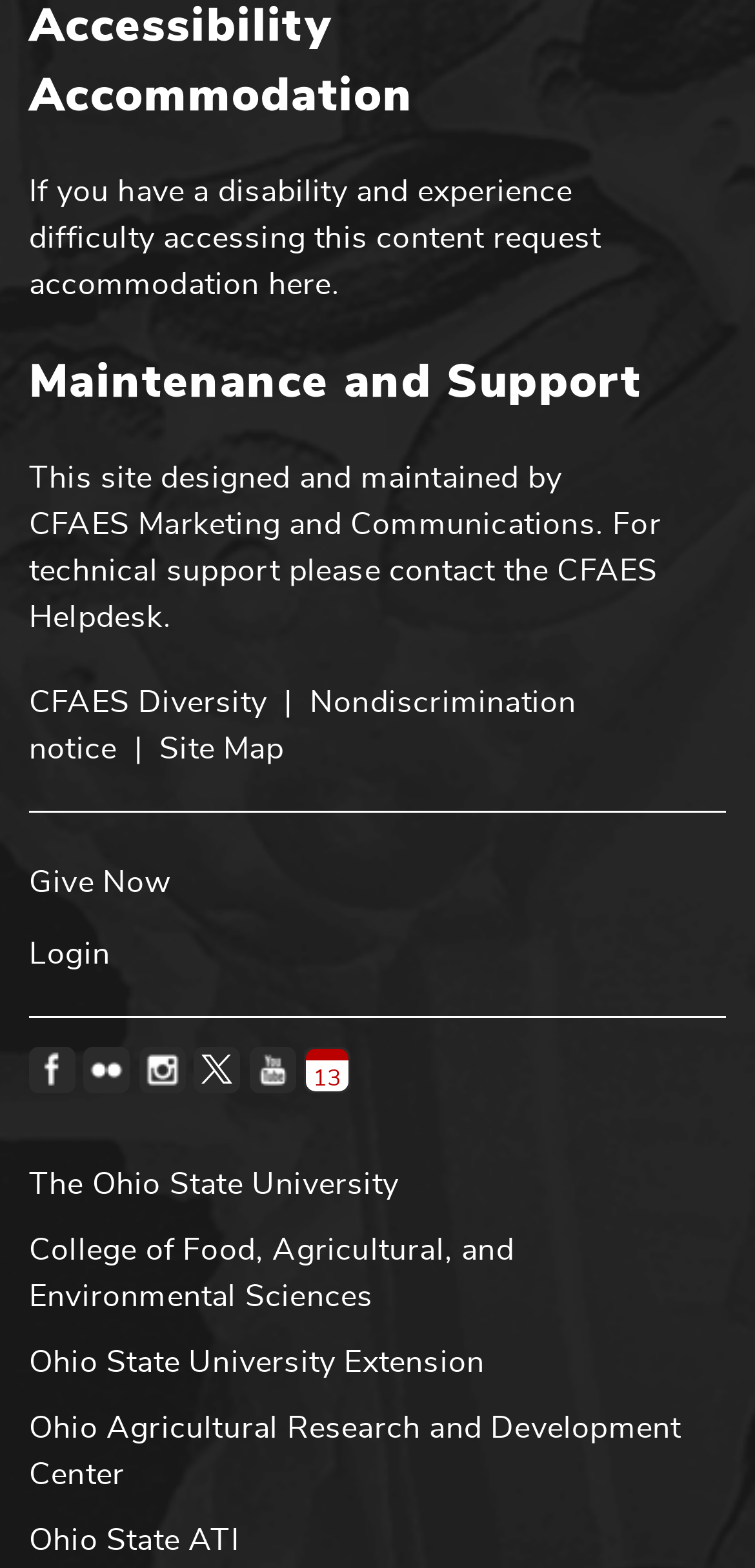What is the purpose of the 'request accommodation here' link?
Please provide a detailed and comprehensive answer to the question.

I found the answer by looking at the text that says 'If you have a disability and experience difficulty accessing this content, request accommodation here'. This suggests that the link is for requesting accommodation for people with disabilities who have difficulty accessing the content.